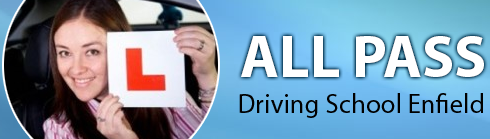Give a detailed account of the visual elements in the image.

The image features a cheerful young woman sitting inside a car, proudly holding up a red 'L' plate, symbolizing her status as a learner driver. She has long, flowing hair and is wearing a light-colored striped shirt. The background includes a soft blue gradient that highlights the text "ALL PASS Driving School Enfield," presented prominently to emphasize the driving school's identity. This visual conveys a sense of achievement and excitement associated with learning to drive, capturing the essence of the supportive and educational environment offered by All Pass Driving School in Enfield.